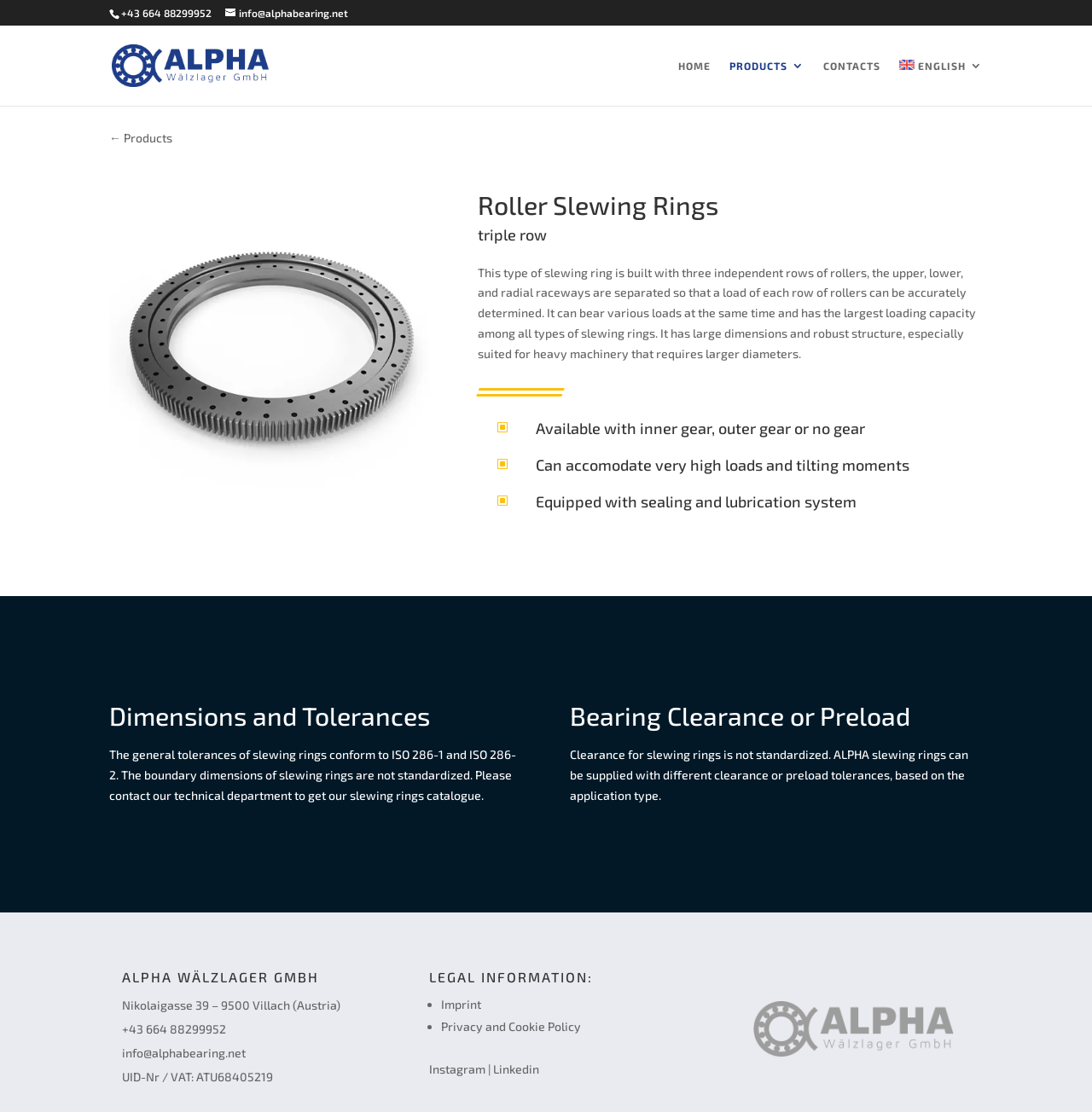Kindly provide the bounding box coordinates of the section you need to click on to fulfill the given instruction: "Click the 'info@alphabearing.net' email link".

[0.206, 0.006, 0.319, 0.017]